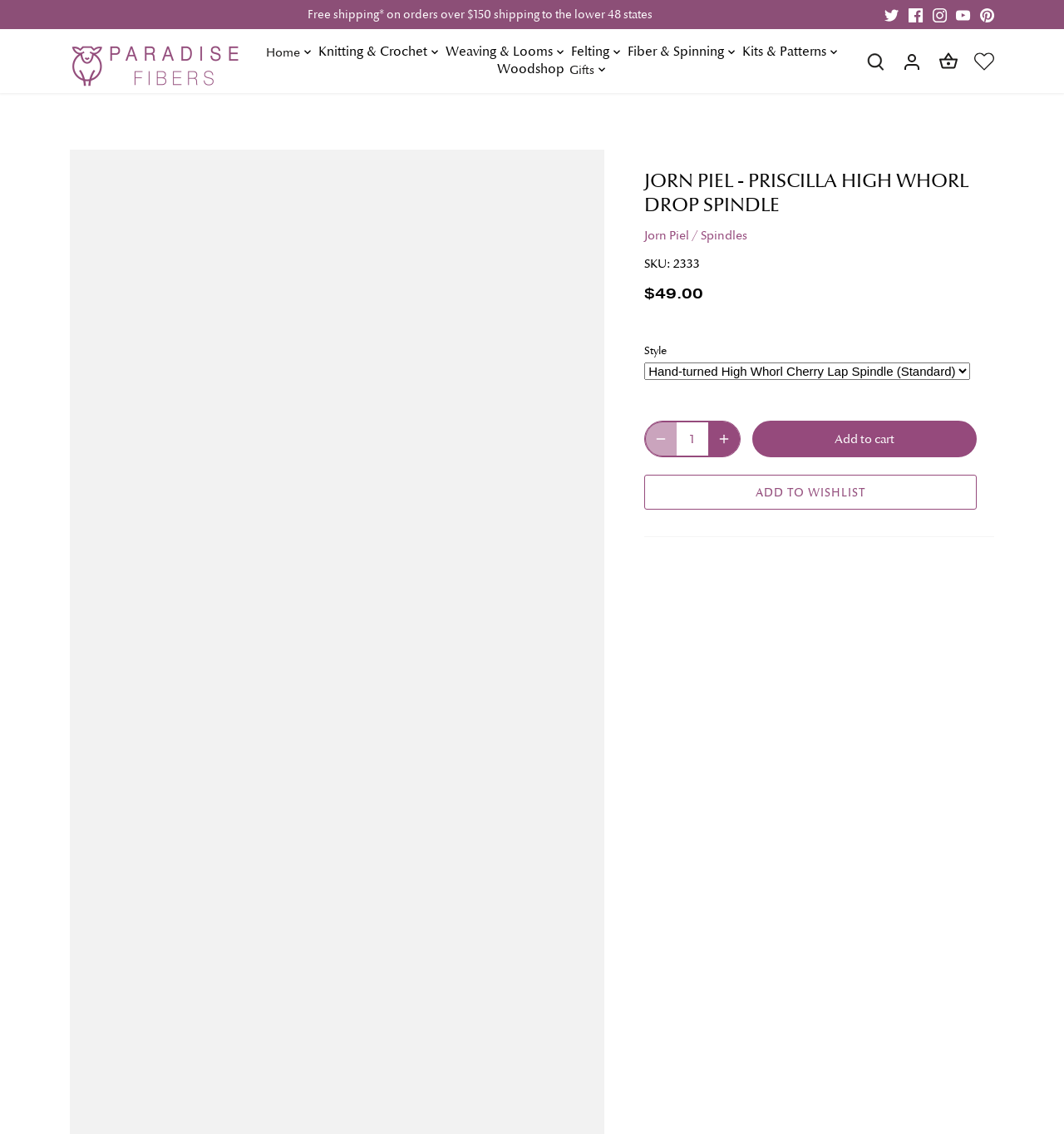Identify the bounding box coordinates of the element that should be clicked to fulfill this task: "Click the Twitter link". The coordinates should be provided as four float numbers between 0 and 1, i.e., [left, top, right, bottom].

[0.832, 0.005, 0.845, 0.021]